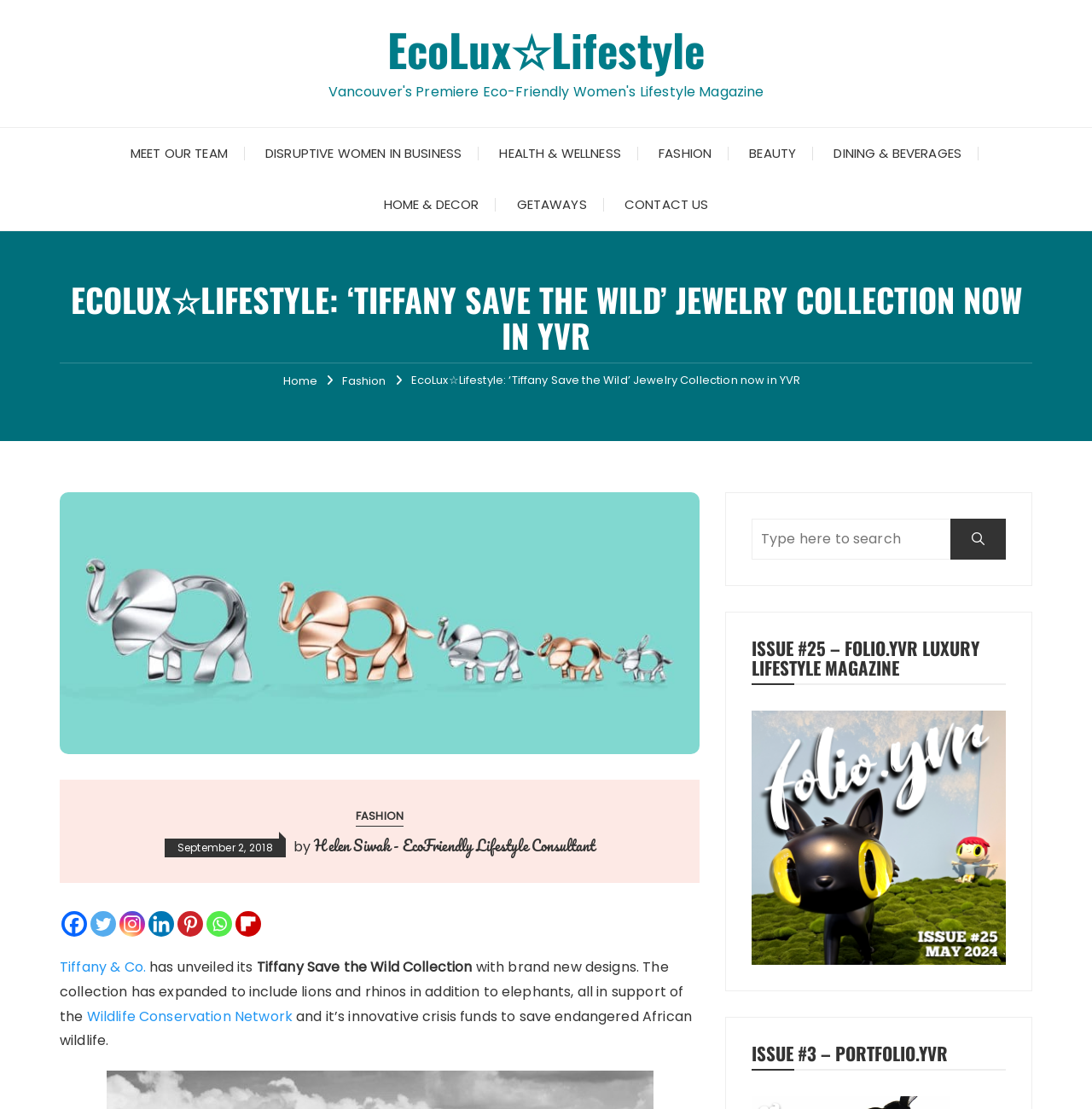Locate and provide the bounding box coordinates for the HTML element that matches this description: "aria-label="Instagram" title="Instagram"".

[0.109, 0.822, 0.133, 0.845]